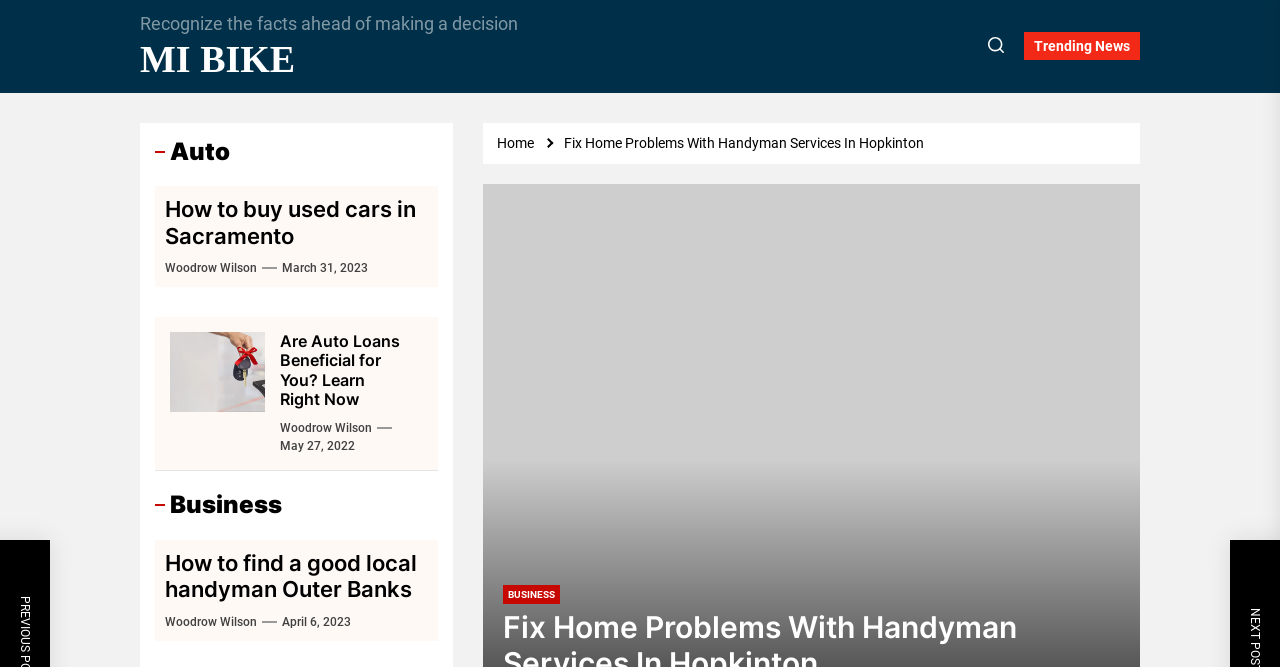Summarize the webpage with intricate details.

The webpage appears to be a news or blog website, with a focus on various topics including handyman services, auto, and business. At the top of the page, there is a static text element that reads "Recognize the facts ahead of making a decision" and a link to "MI BIKE". 

To the right of these elements, there are two buttons, one with no text and another labeled "Trending News". Below these buttons, there is a navigation section with breadcrumbs, which includes links to "Home" and "Fix Home Problems With Handyman Services In Hopkinton". 

The main content of the page is divided into three sections, each with a heading and multiple articles. The first section is labeled "Auto" and contains two articles, one about buying used cars in Sacramento and another about auto loans. The second section has no heading, but contains two articles, one with no title and another about finding a good local handyman in Outer Banks. The third section is labeled "Business" and contains one article about finding a good local handyman in Outer Banks. 

Each article has a heading, a link to the full article, and information about the author, "Woodrow Wilson", and the publication date. There are also several links to other pages or websites scattered throughout the content.